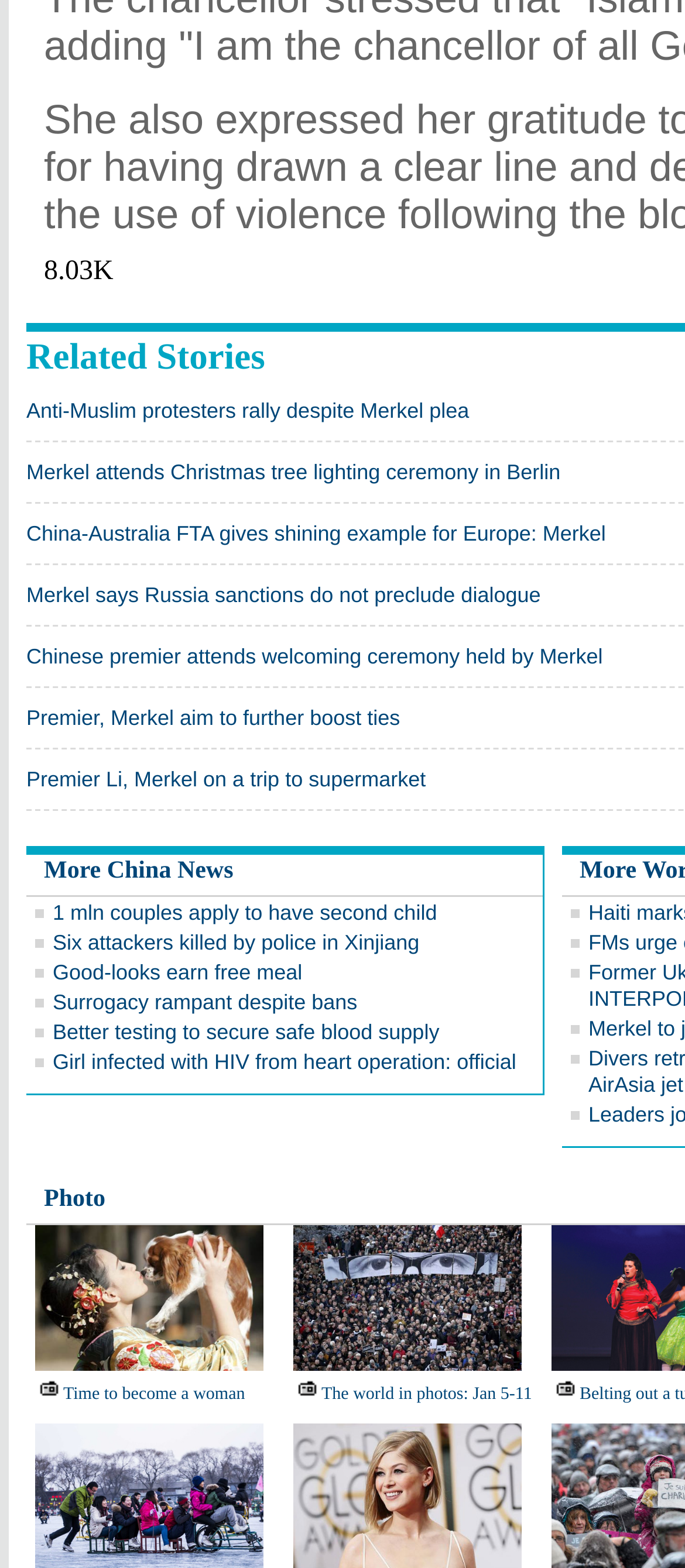Can you find the bounding box coordinates of the area I should click to execute the following instruction: "Read 'Merkel says Russia sanctions do not preclude dialogue'"?

[0.038, 0.372, 0.789, 0.387]